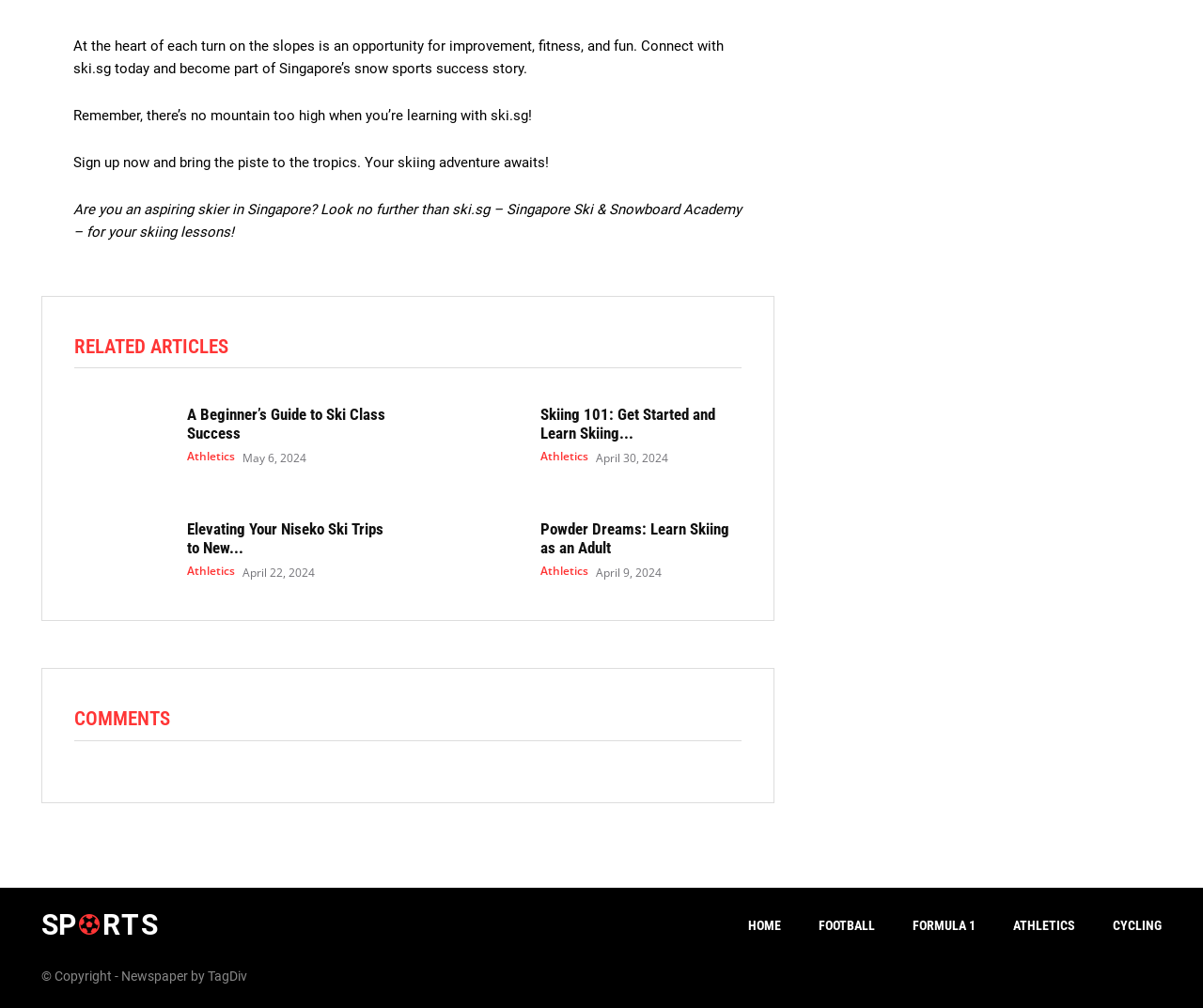Could you please study the image and provide a detailed answer to the question:
What is the category of the link 'Athletics'?

The category of the link 'Athletics' is sports, as it is listed alongside other sports-related links, such as 'FOOTBALL', 'FORMULA 1', and 'CYCLING'.